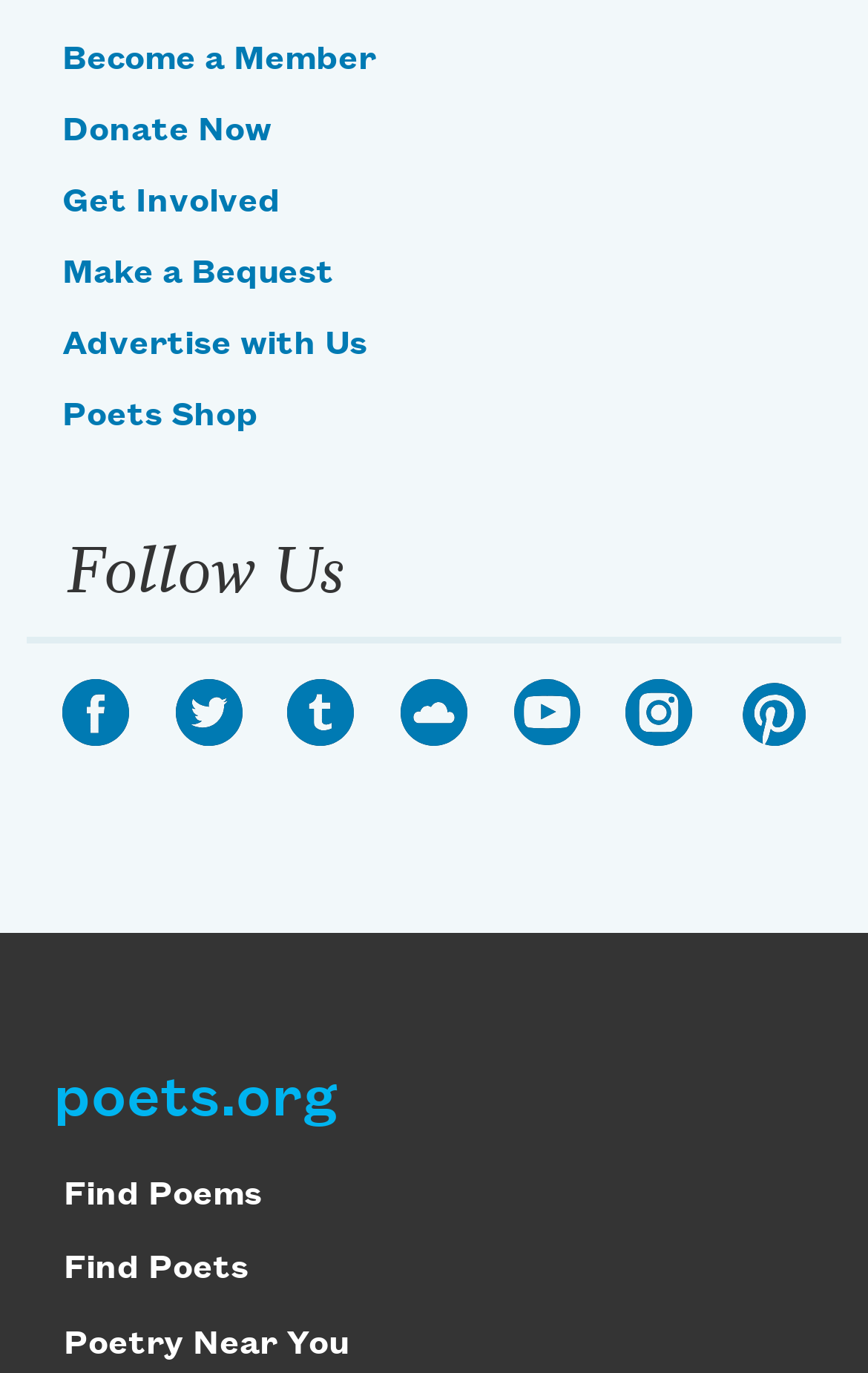Determine the bounding box coordinates of the section to be clicked to follow the instruction: "View profile". The coordinates should be given as four float numbers between 0 and 1, formatted as [left, top, right, bottom].

None